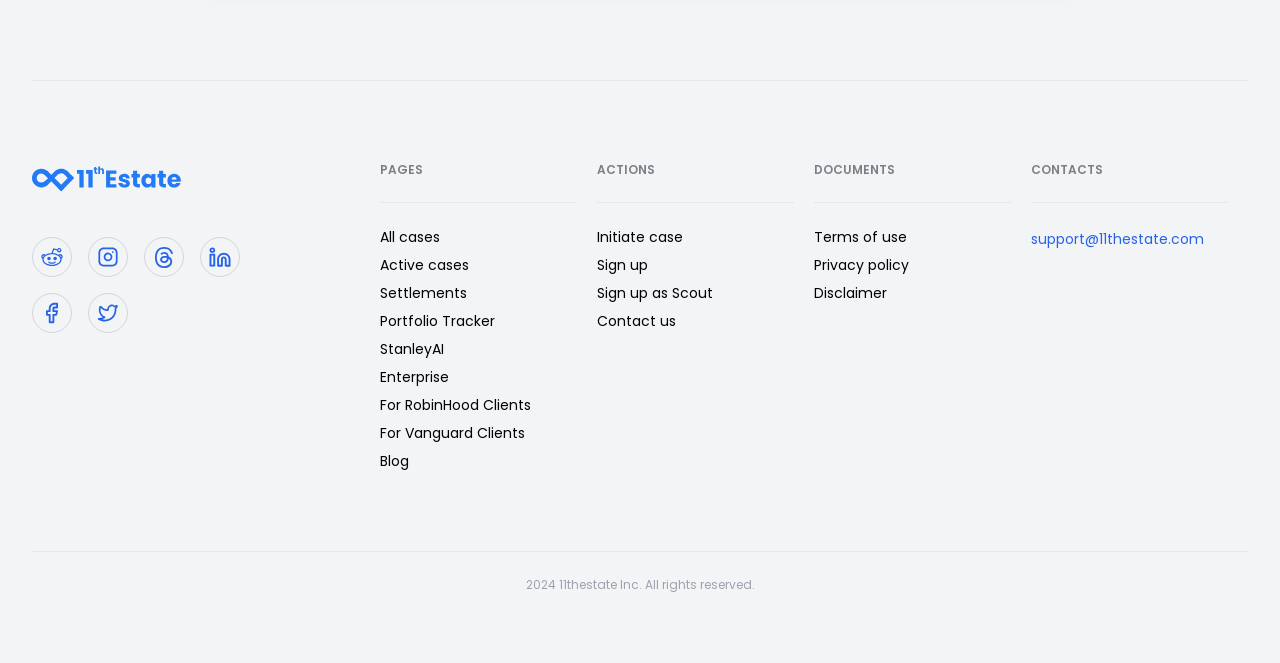What is the purpose of the 'Initiate case' link?
Look at the image and respond to the question as thoroughly as possible.

The 'Initiate case' link is likely used to start a new case, as it is categorized under 'ACTIONS' and is placed alongside other action-oriented links such as 'Sign up' and 'Contact us'.